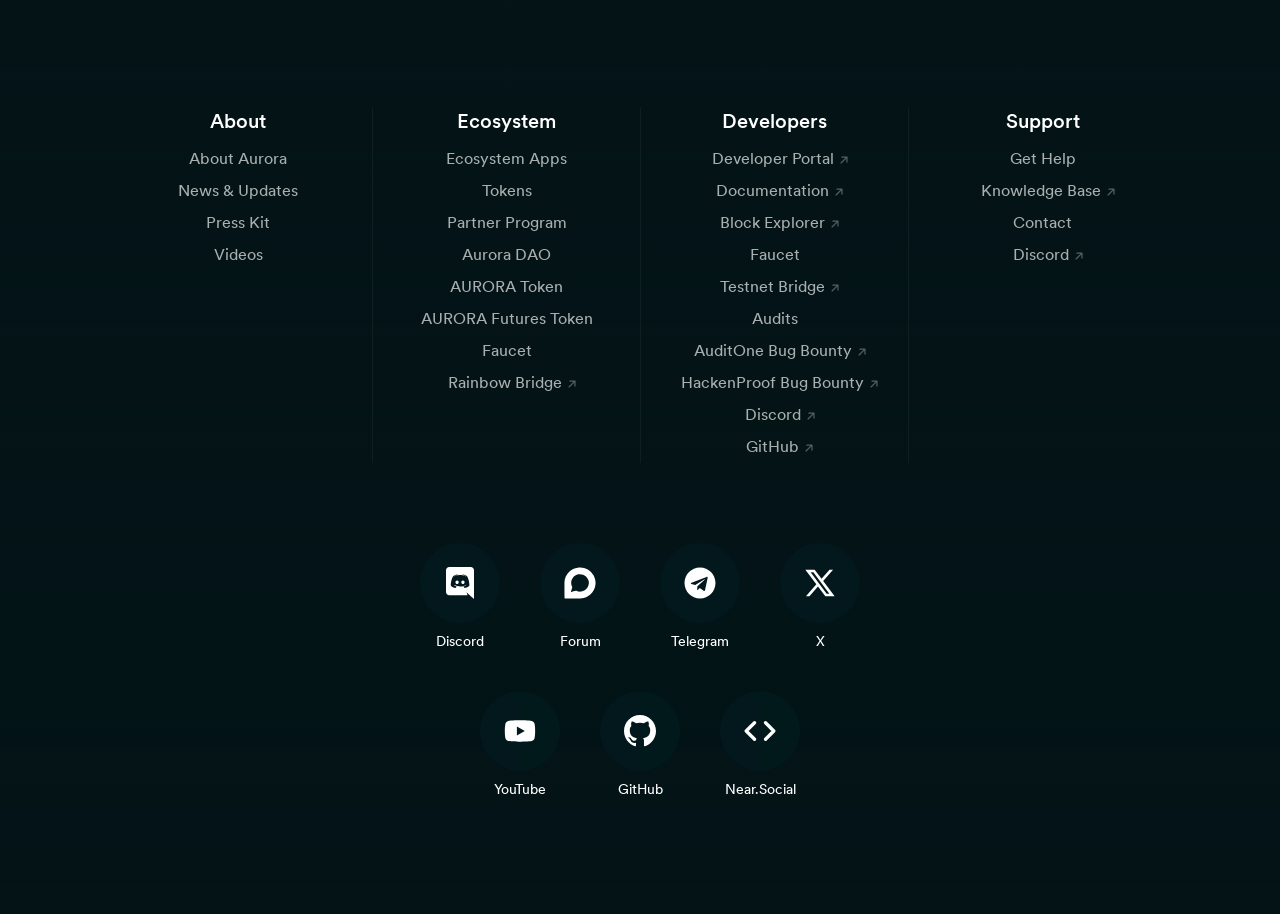Provide a one-word or brief phrase answer to the question:
How many links are under 'Ecosystem'?

5